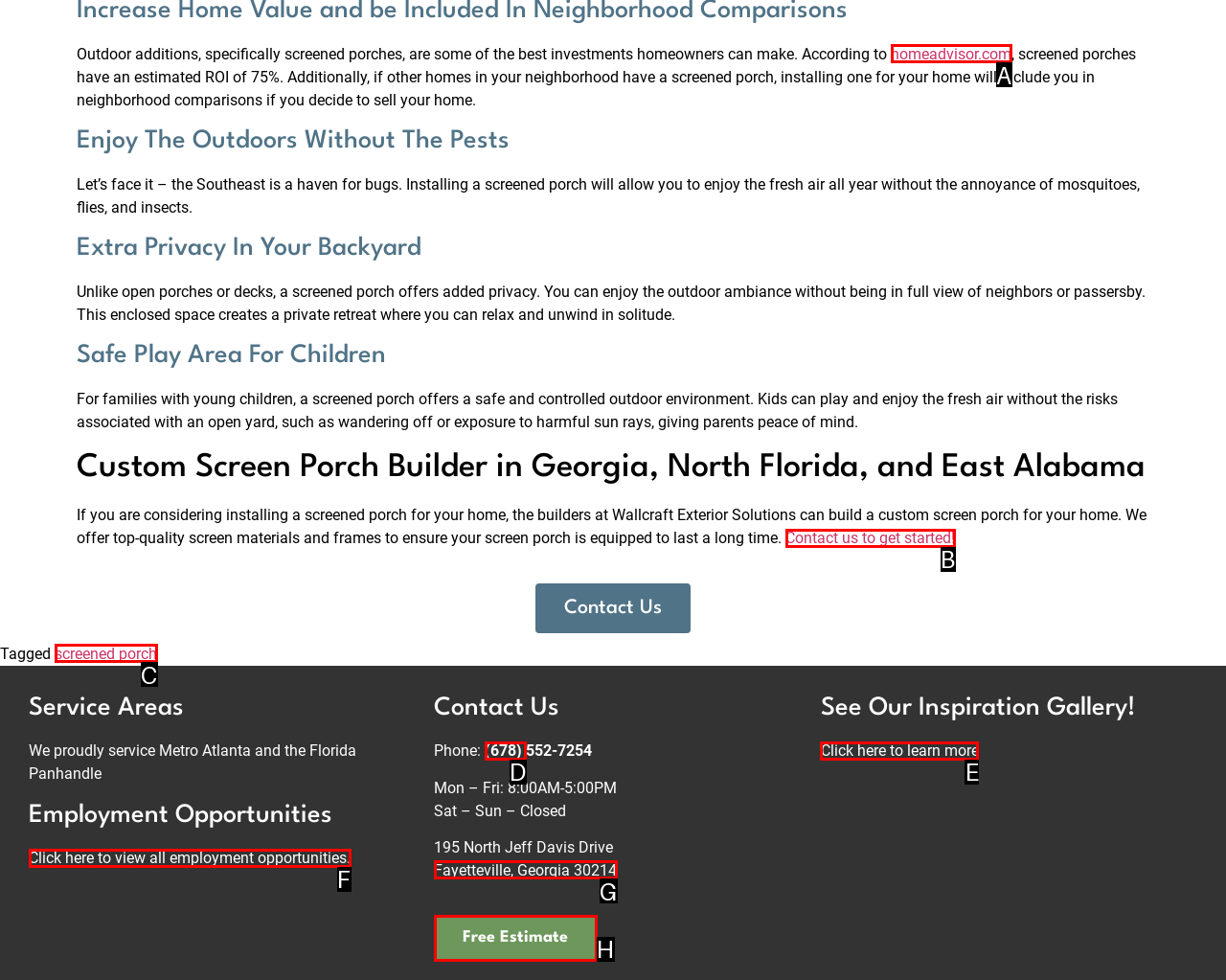Select the letter of the HTML element that best fits the description: Contact us to get started!
Answer with the corresponding letter from the provided choices.

B